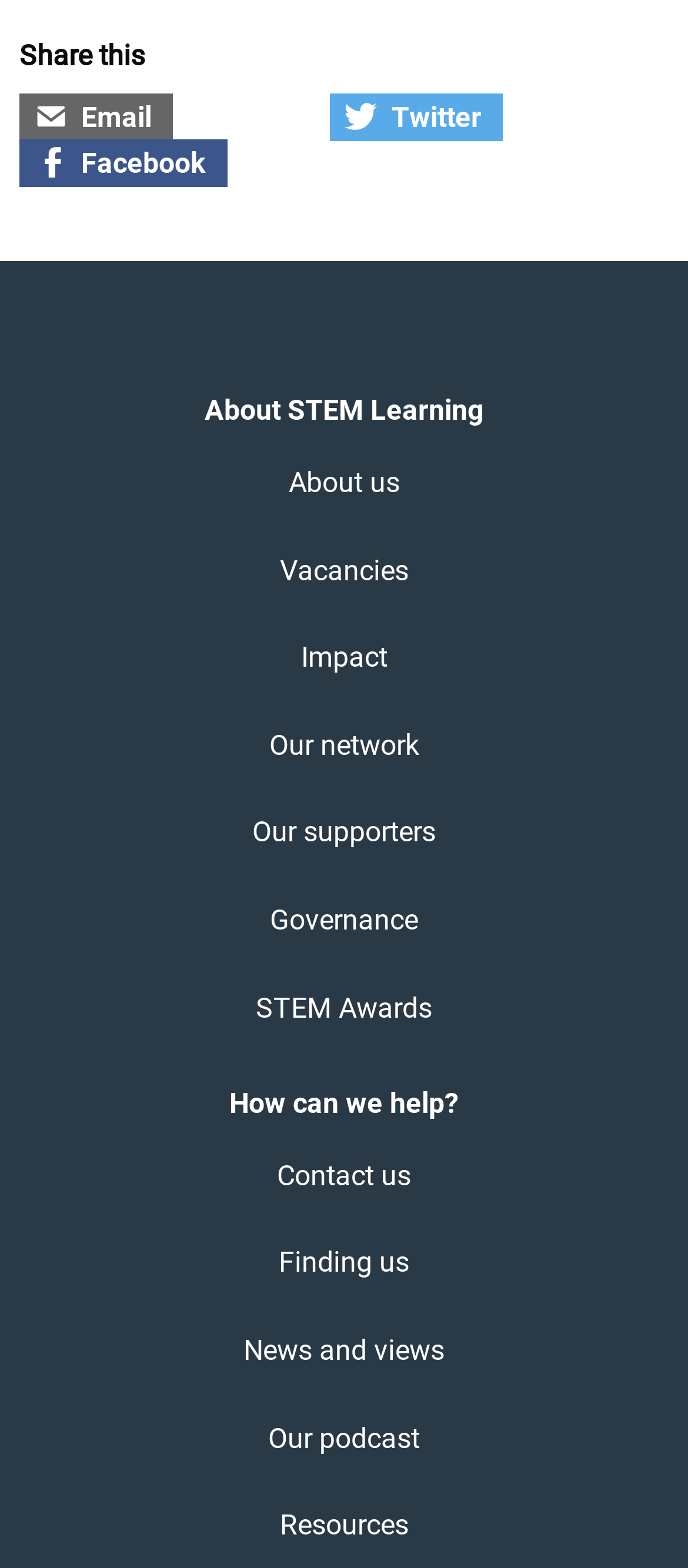Give a one-word or phrase response to the following question: How many social media platforms are available for sharing?

3